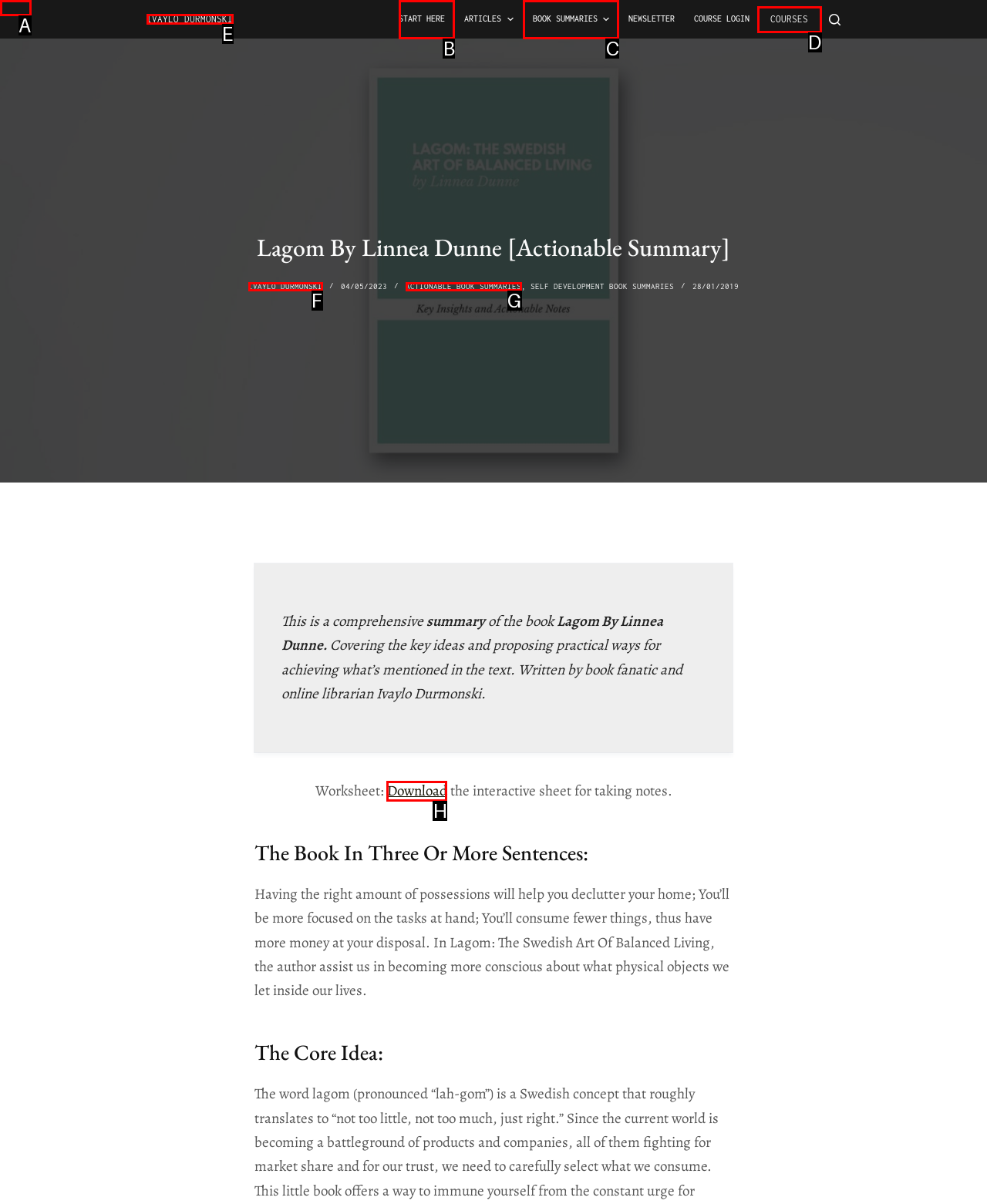Based on the given description: Actionable Book Summaries, determine which HTML element is the best match. Respond with the letter of the chosen option.

G